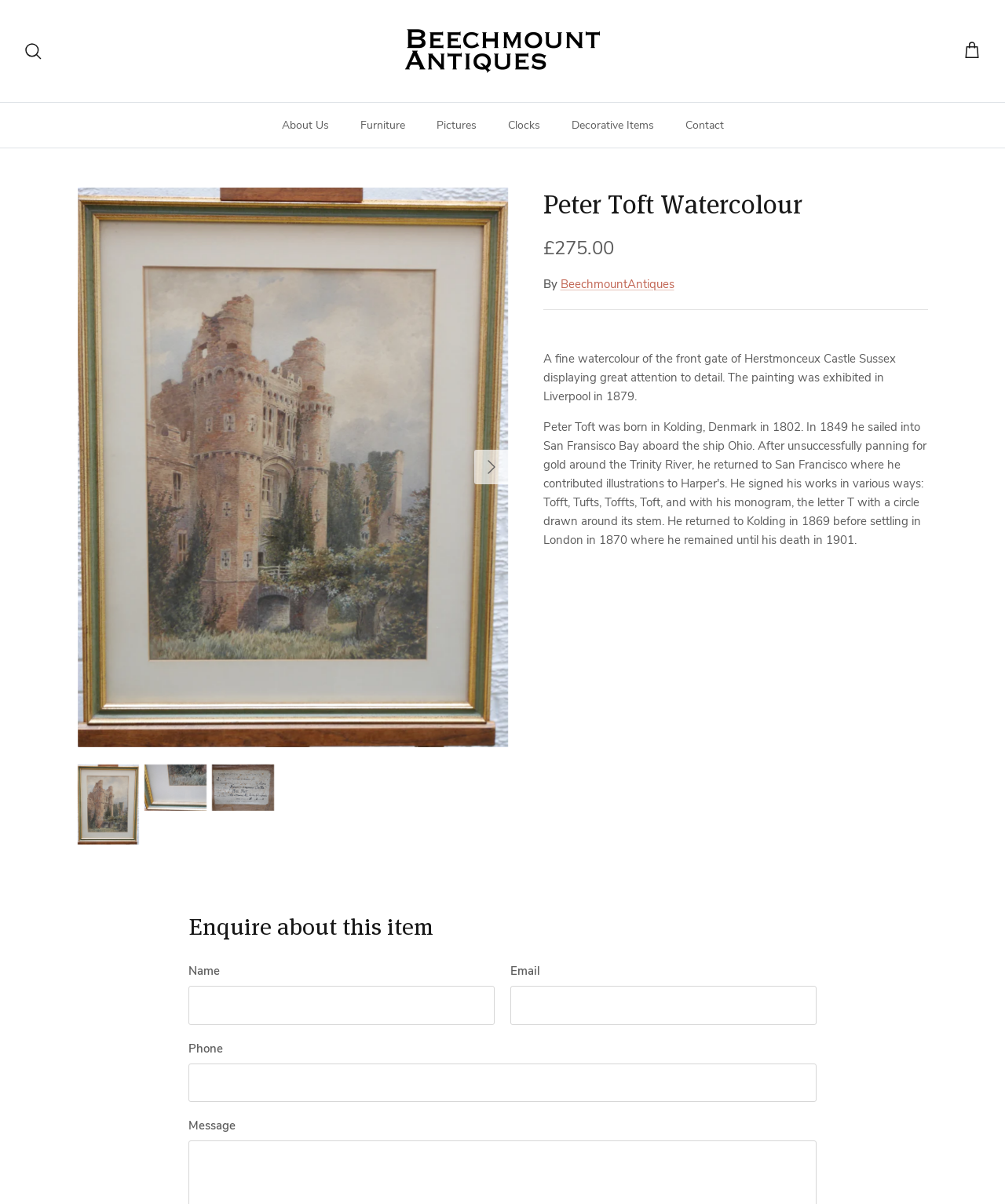Find the bounding box coordinates of the element's region that should be clicked in order to follow the given instruction: "Click previous button". The coordinates should consist of four float numbers between 0 and 1, i.e., [left, top, right, bottom].

[0.077, 0.374, 0.111, 0.402]